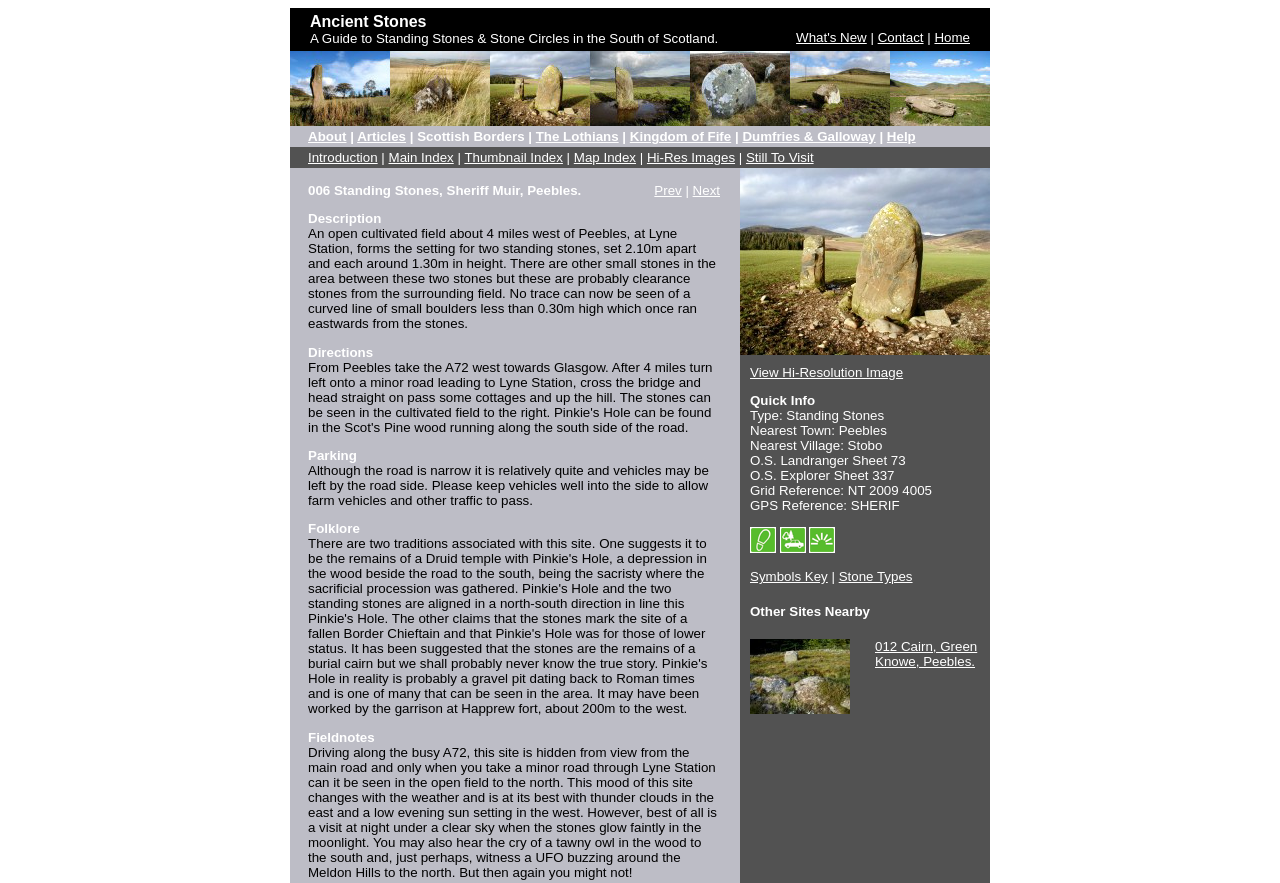Please identify the bounding box coordinates of the element that needs to be clicked to perform the following instruction: "Click on the 'What's New' link".

[0.622, 0.033, 0.677, 0.05]